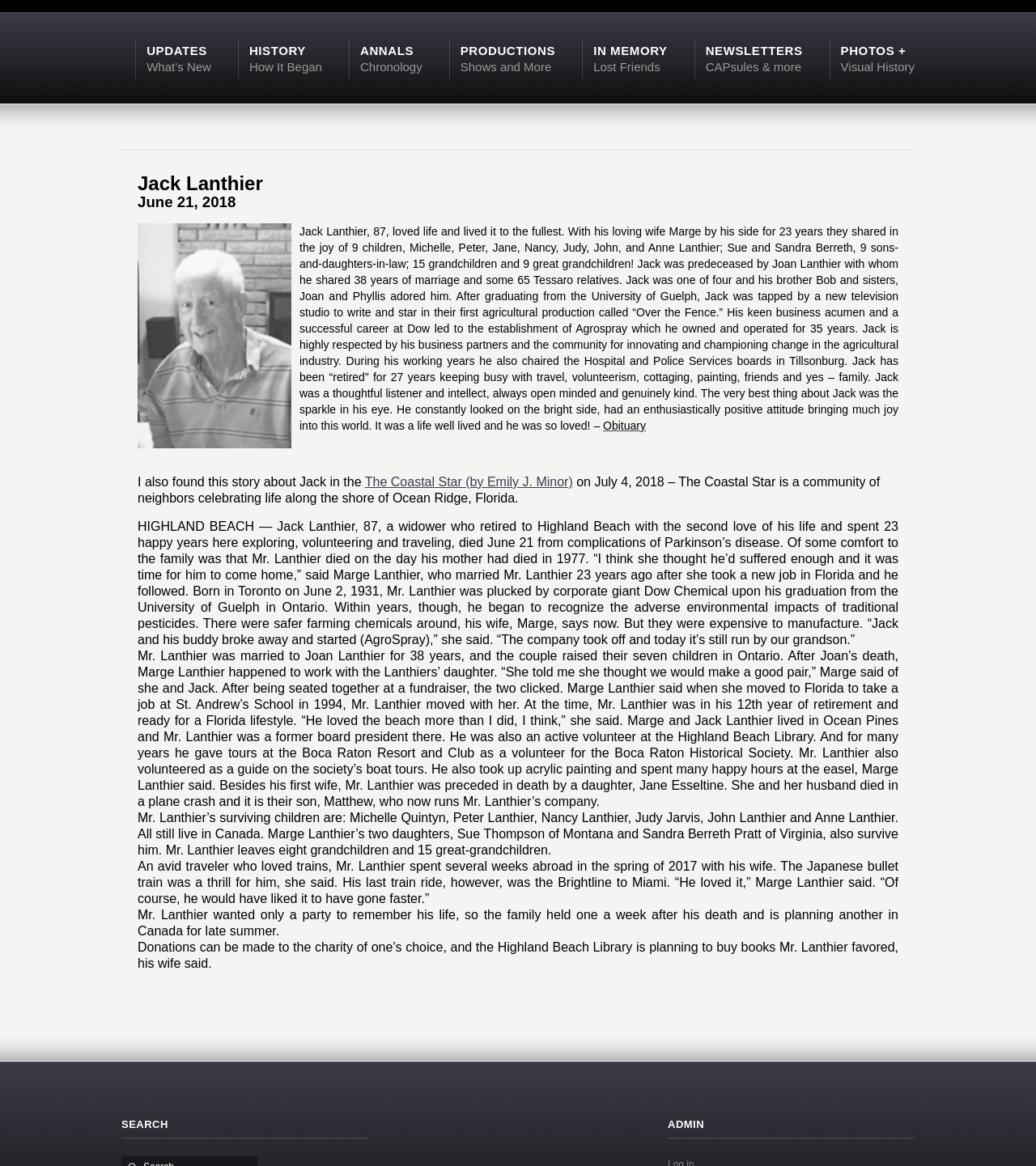Provide the bounding box coordinates of the HTML element described by the text: "UpdatesWhat’s New".

[0.142, 0.037, 0.204, 0.063]